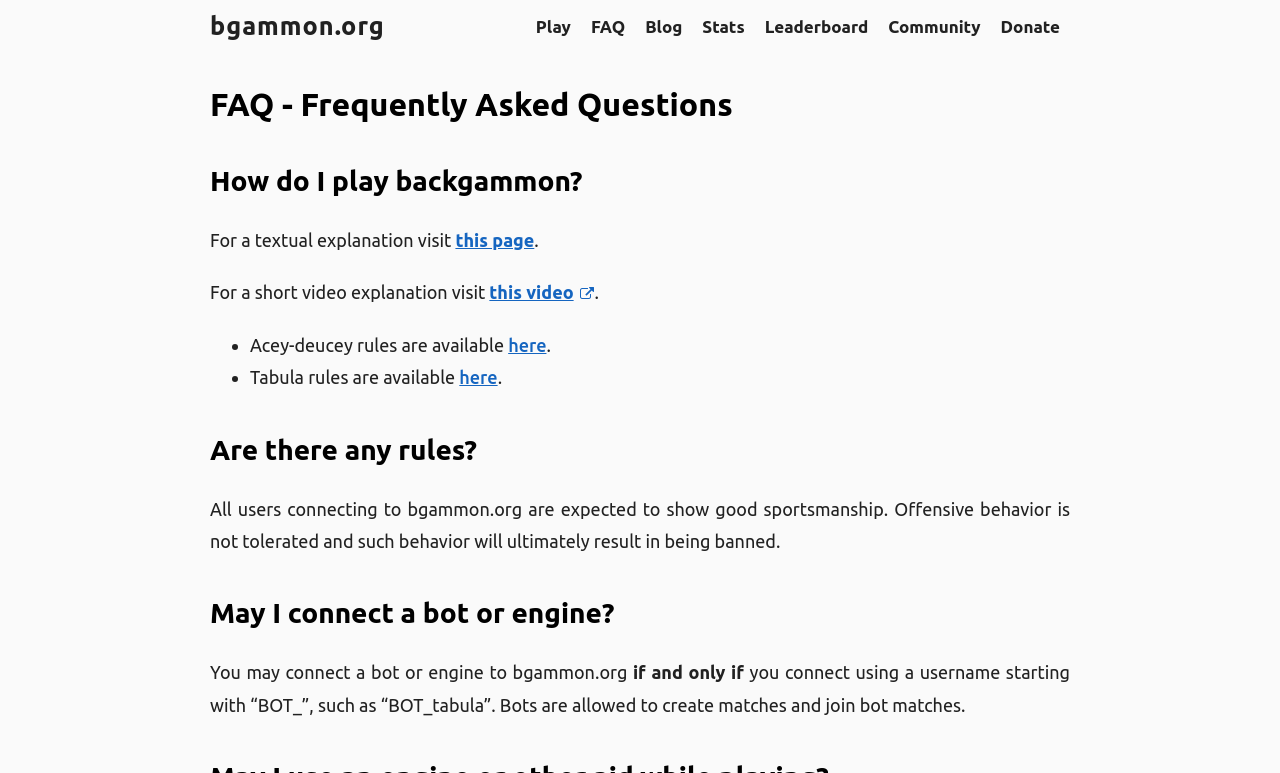Provide your answer in one word or a succinct phrase for the question: 
How can I learn to play backgammon?

Visit this page or watch this video